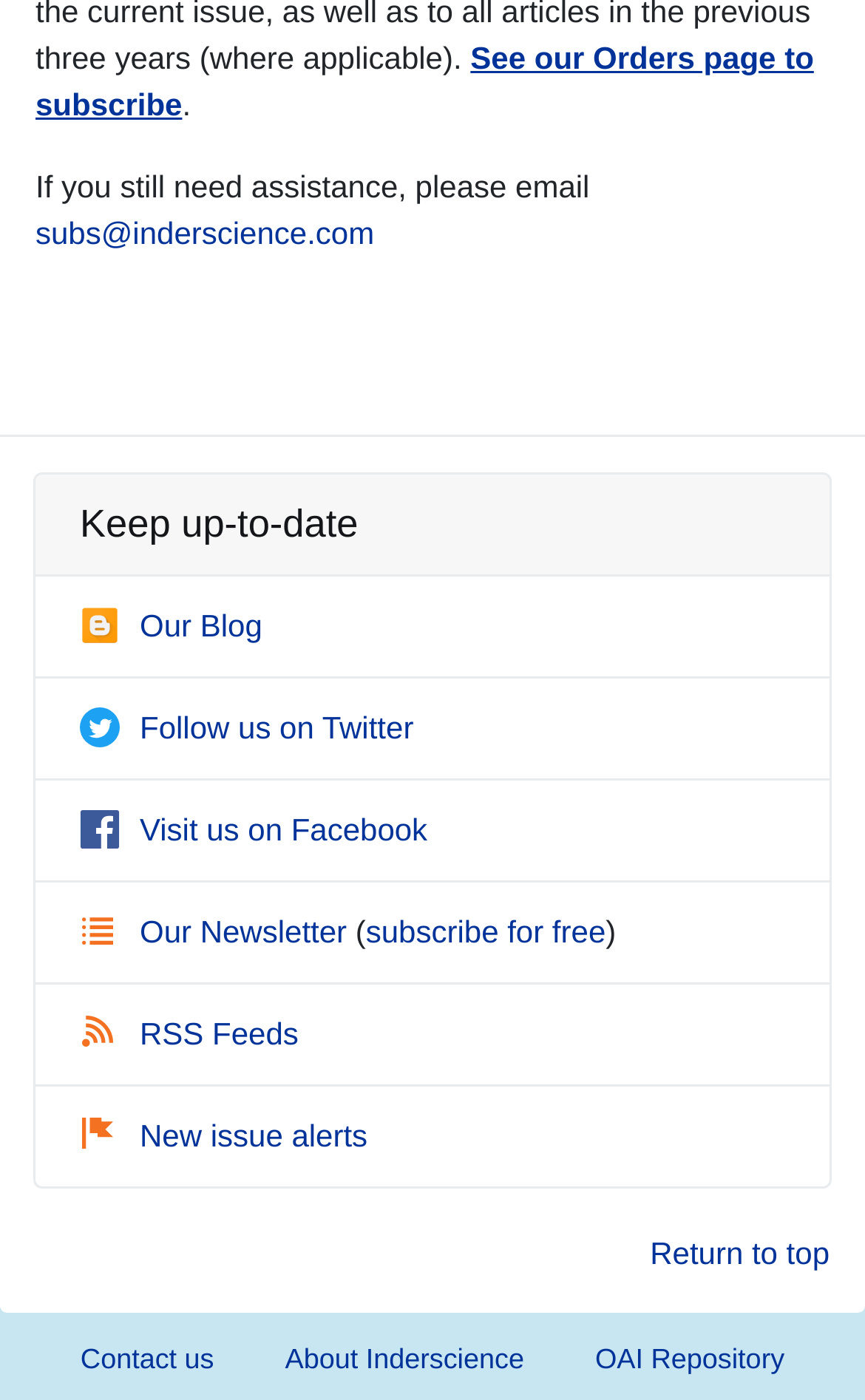Please determine the bounding box coordinates of the clickable area required to carry out the following instruction: "Follow on Twitter". The coordinates must be four float numbers between 0 and 1, represented as [left, top, right, bottom].

[0.092, 0.507, 0.478, 0.532]